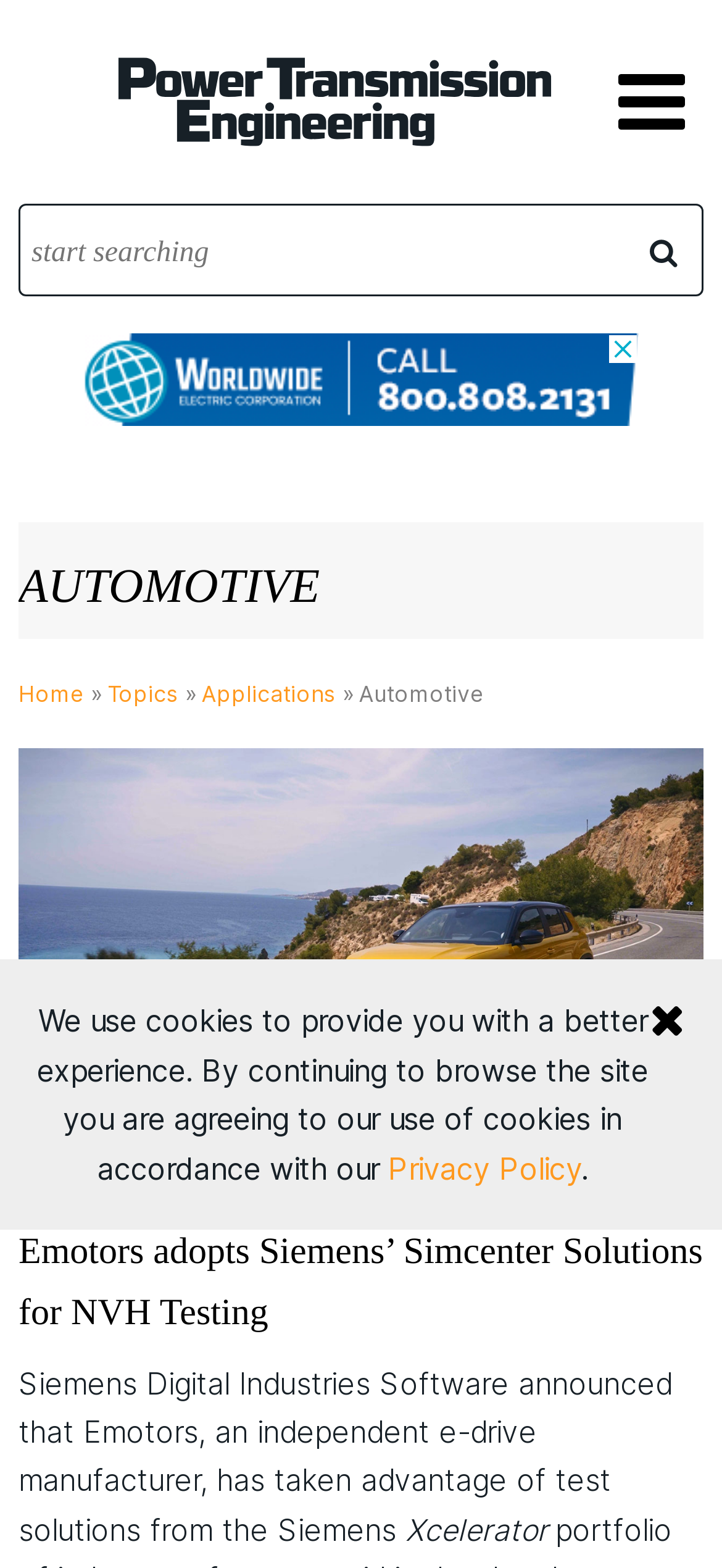What is the company mentioned in the article?
From the image, provide a succinct answer in one word or a short phrase.

Emotors